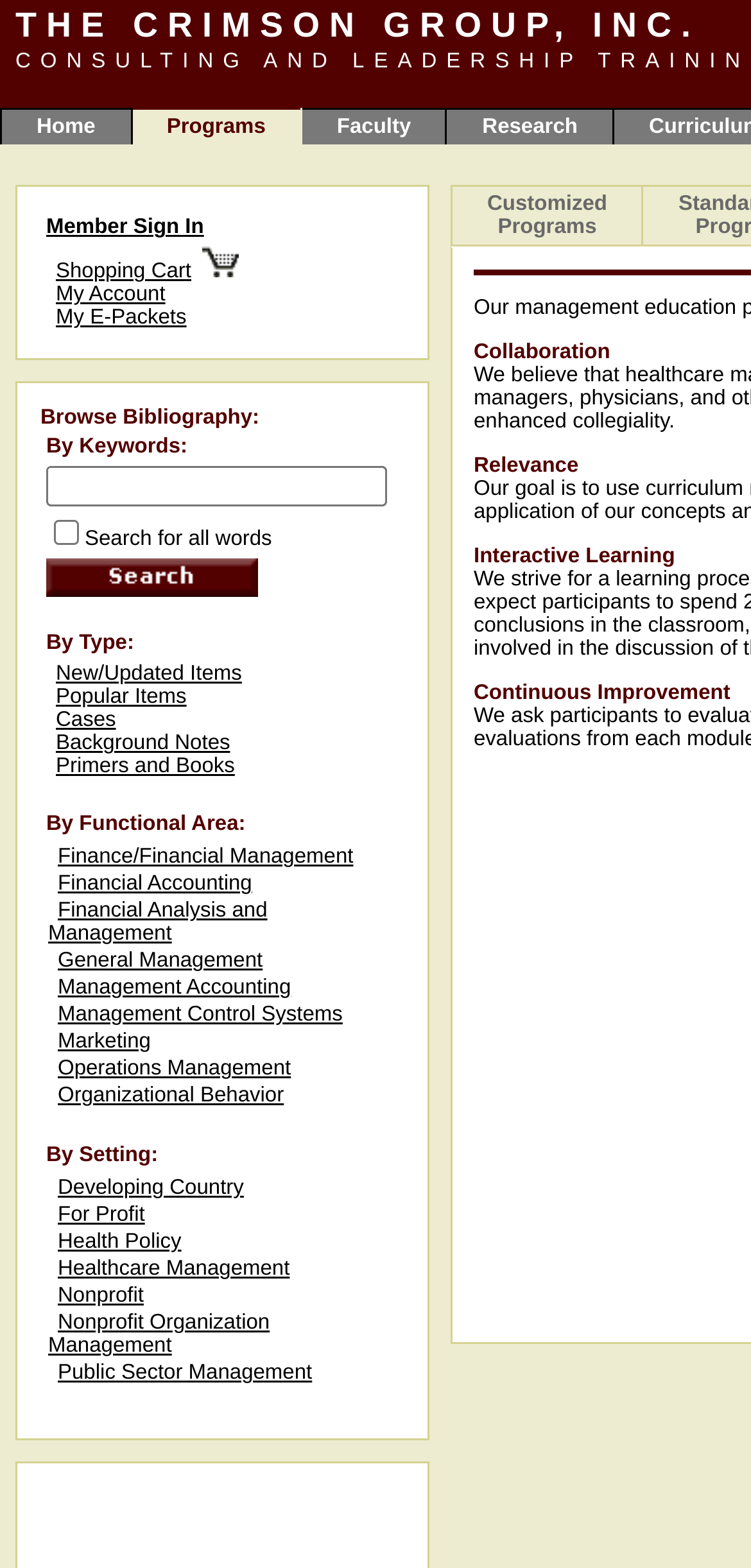Please answer the following question using a single word or phrase: 
What is the text on the top-left corner of the webpage?

The Crimson Group